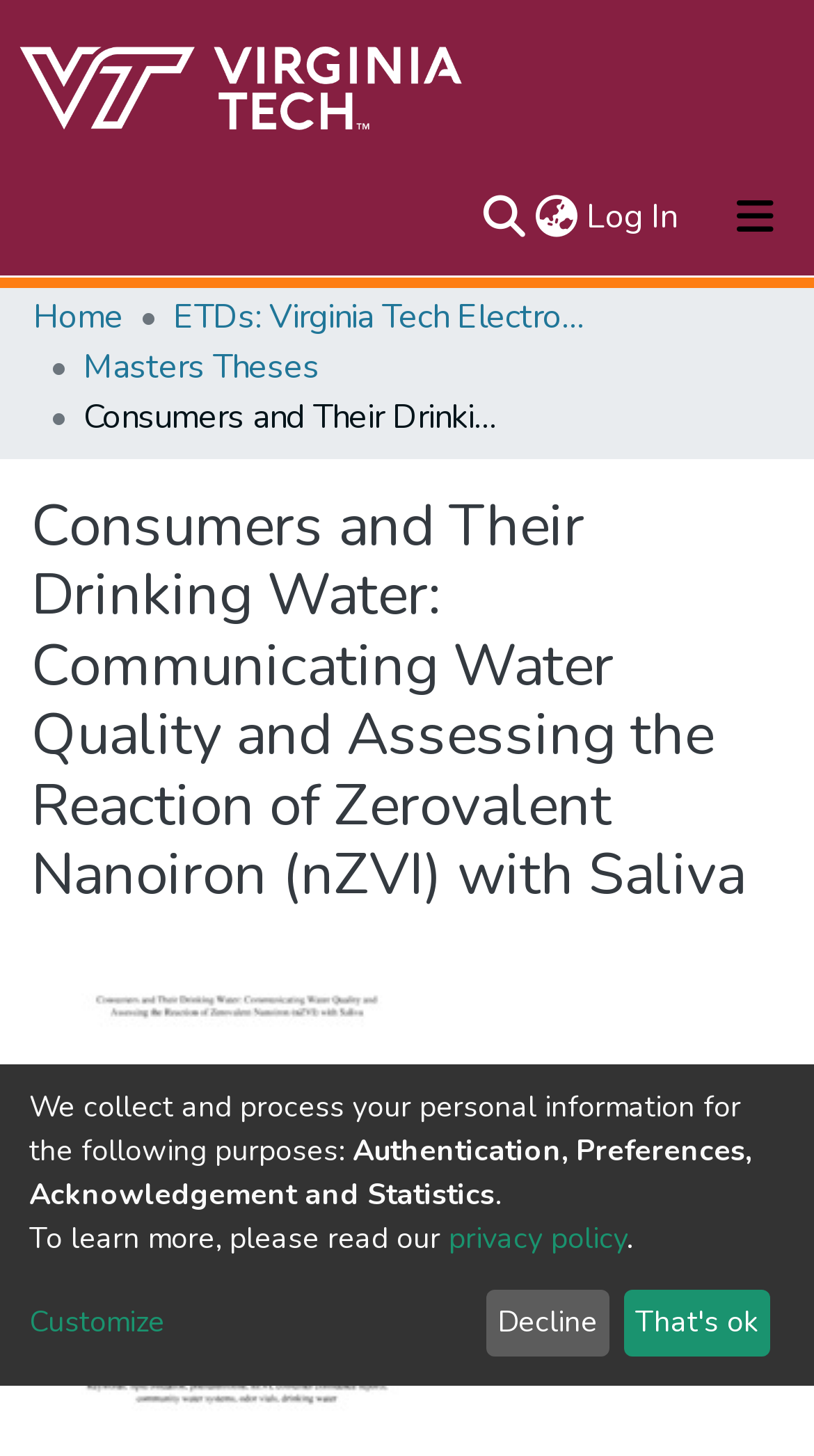Specify the bounding box coordinates for the region that must be clicked to perform the given instruction: "Toggle navigation".

[0.856, 0.12, 1.0, 0.178]